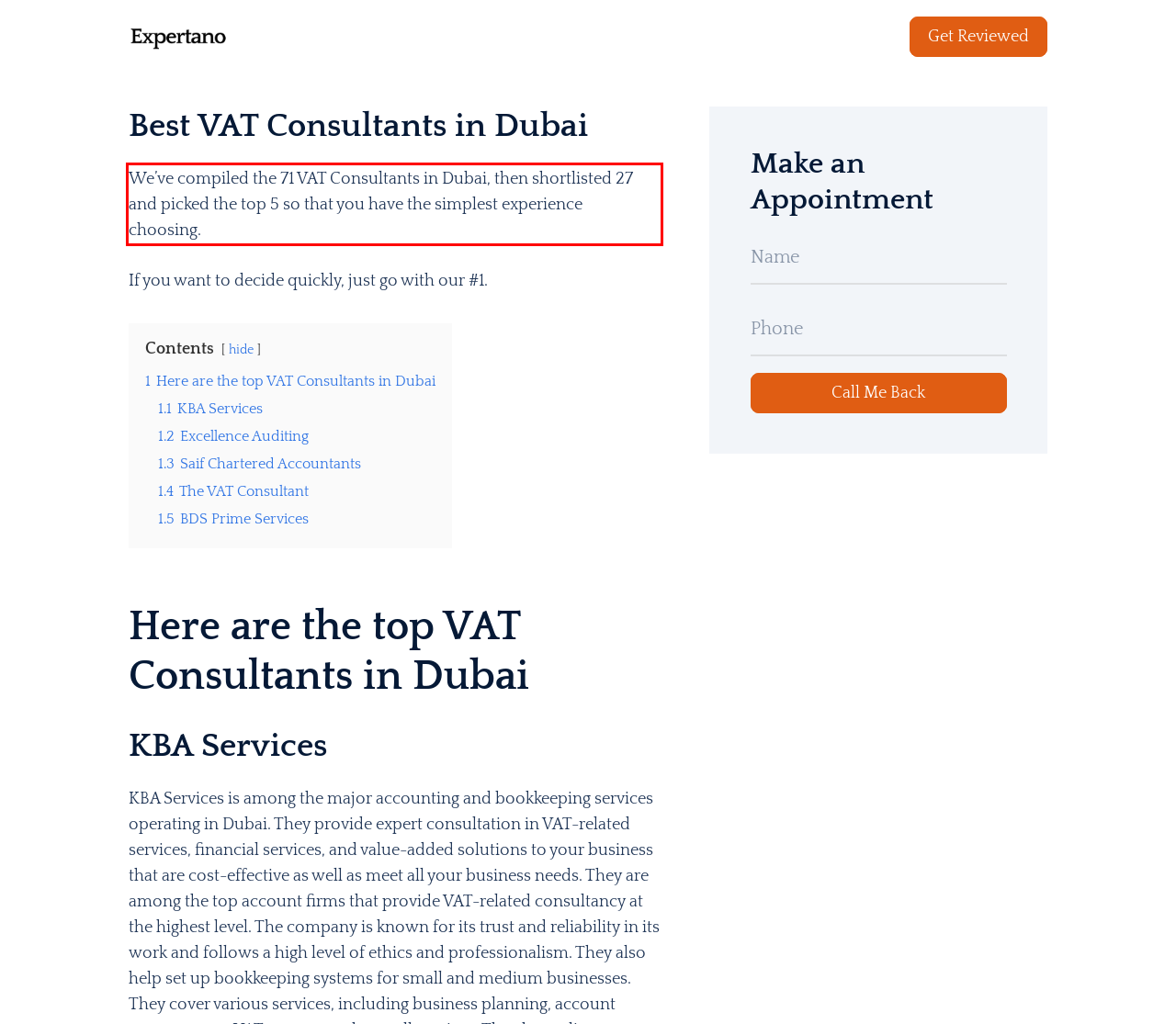Analyze the webpage screenshot and use OCR to recognize the text content in the red bounding box.

We’ve compiled the 71 VAT Consultants in Dubai, then shortlisted 27 and picked the top 5 so that you have the simplest experience choosing.